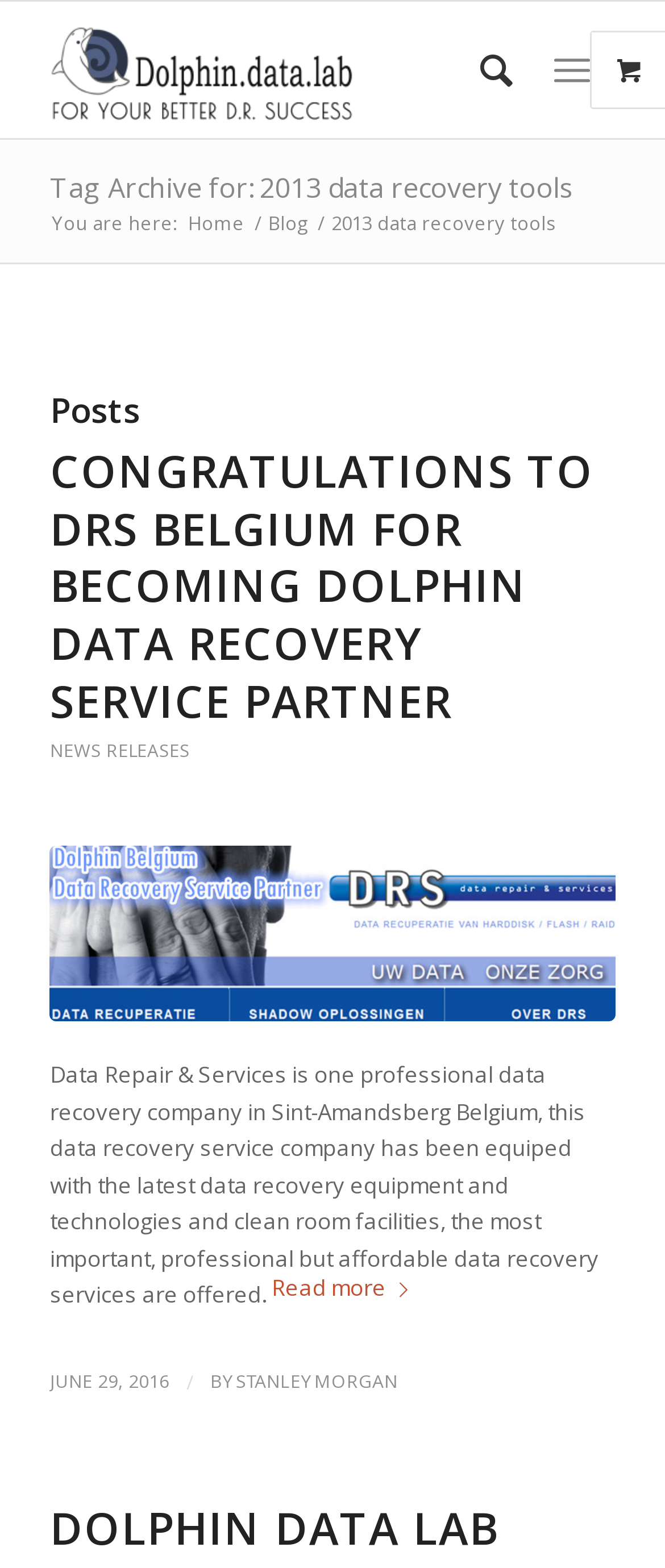Please identify the coordinates of the bounding box that should be clicked to fulfill this instruction: "Search for data recovery tools".

[0.671, 0.001, 0.771, 0.088]